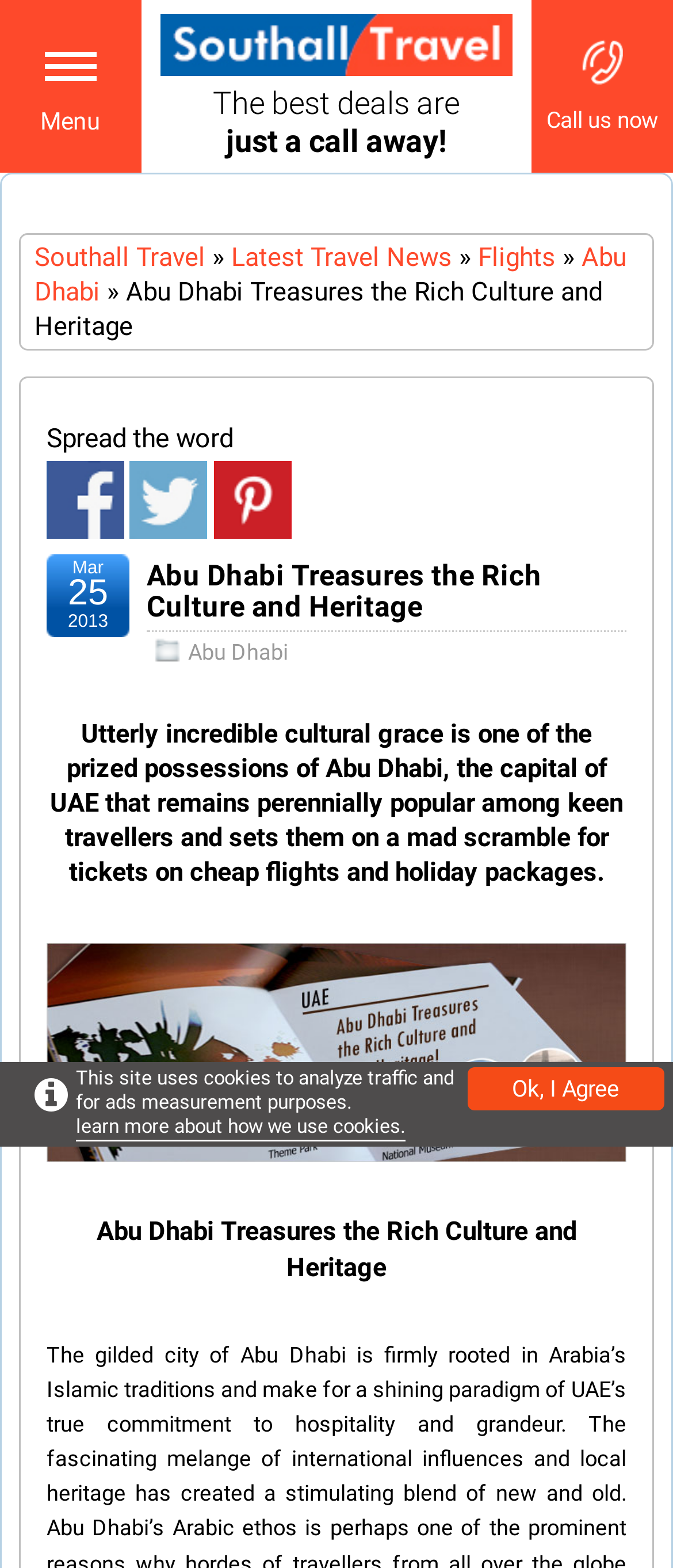What is the destination being discussed?
Offer a detailed and full explanation in response to the question.

The destination being discussed can be inferred from the text content of the webpage, specifically the heading 'Abu Dhabi Treasures the Rich Culture and Heritage' and the link 'Abu Dhabi' in the navigation menu.